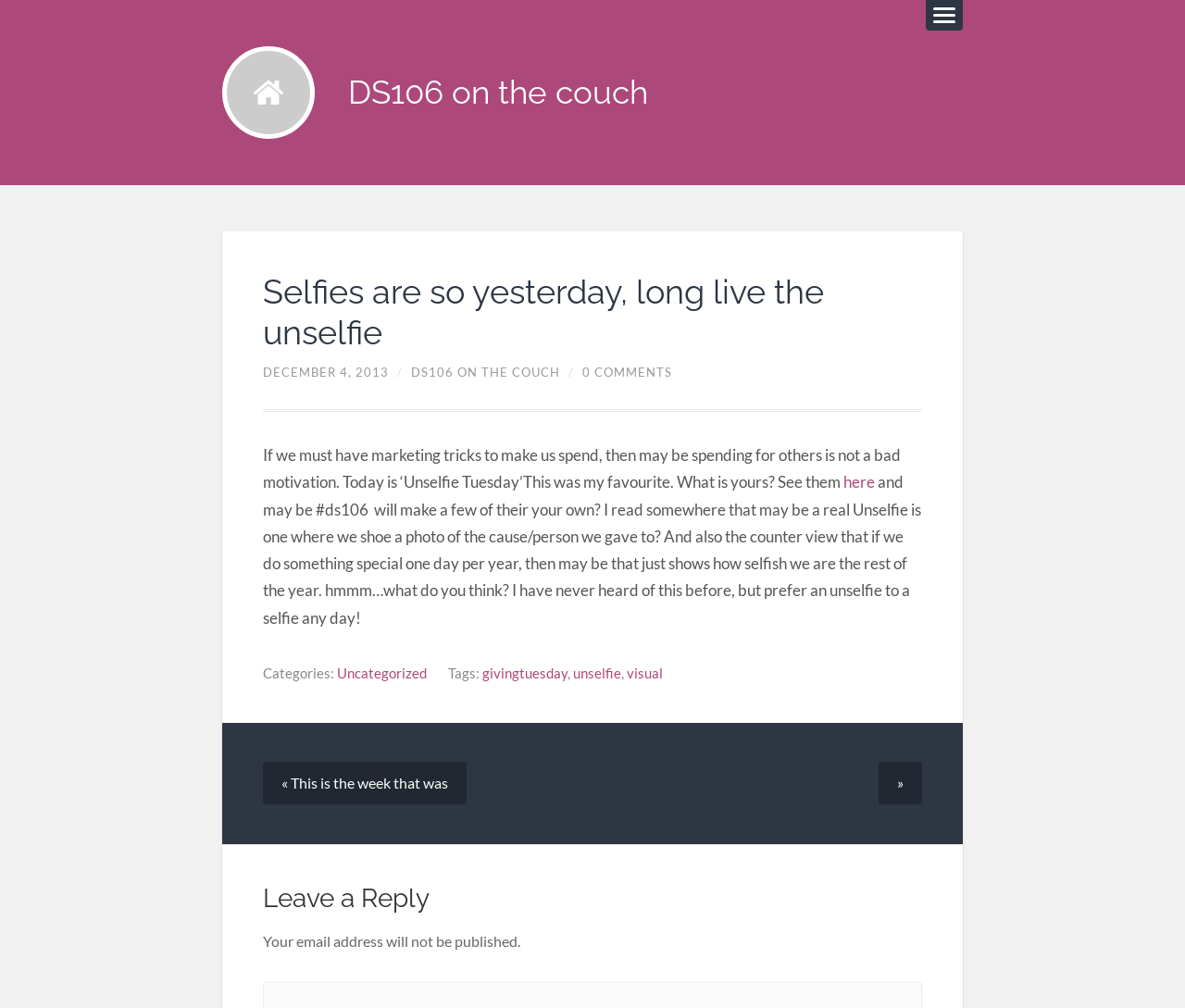Extract the main heading text from the webpage.

DS106 on the couch